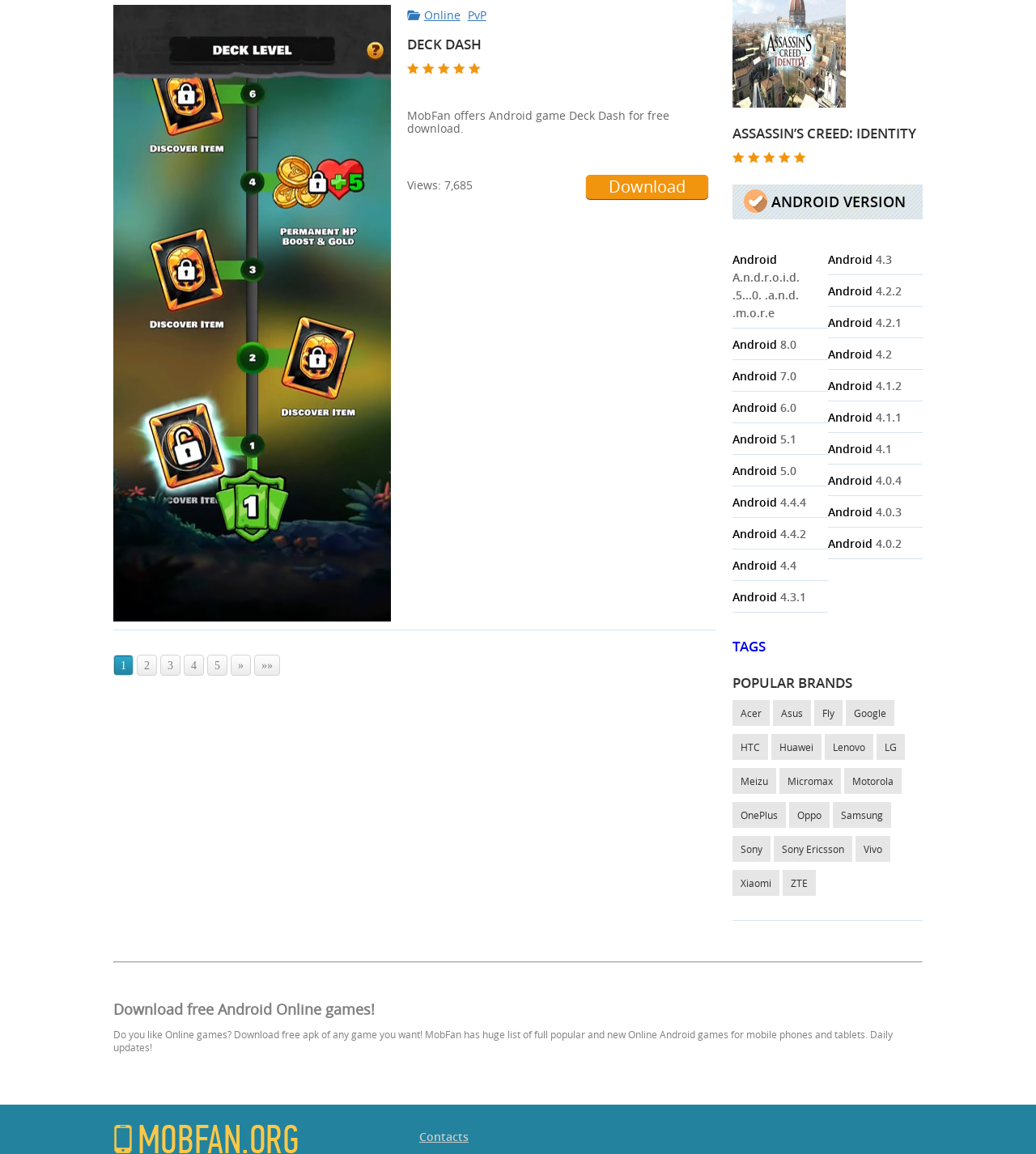Determine the bounding box coordinates of the clickable region to carry out the instruction: "Leave a reply".

None